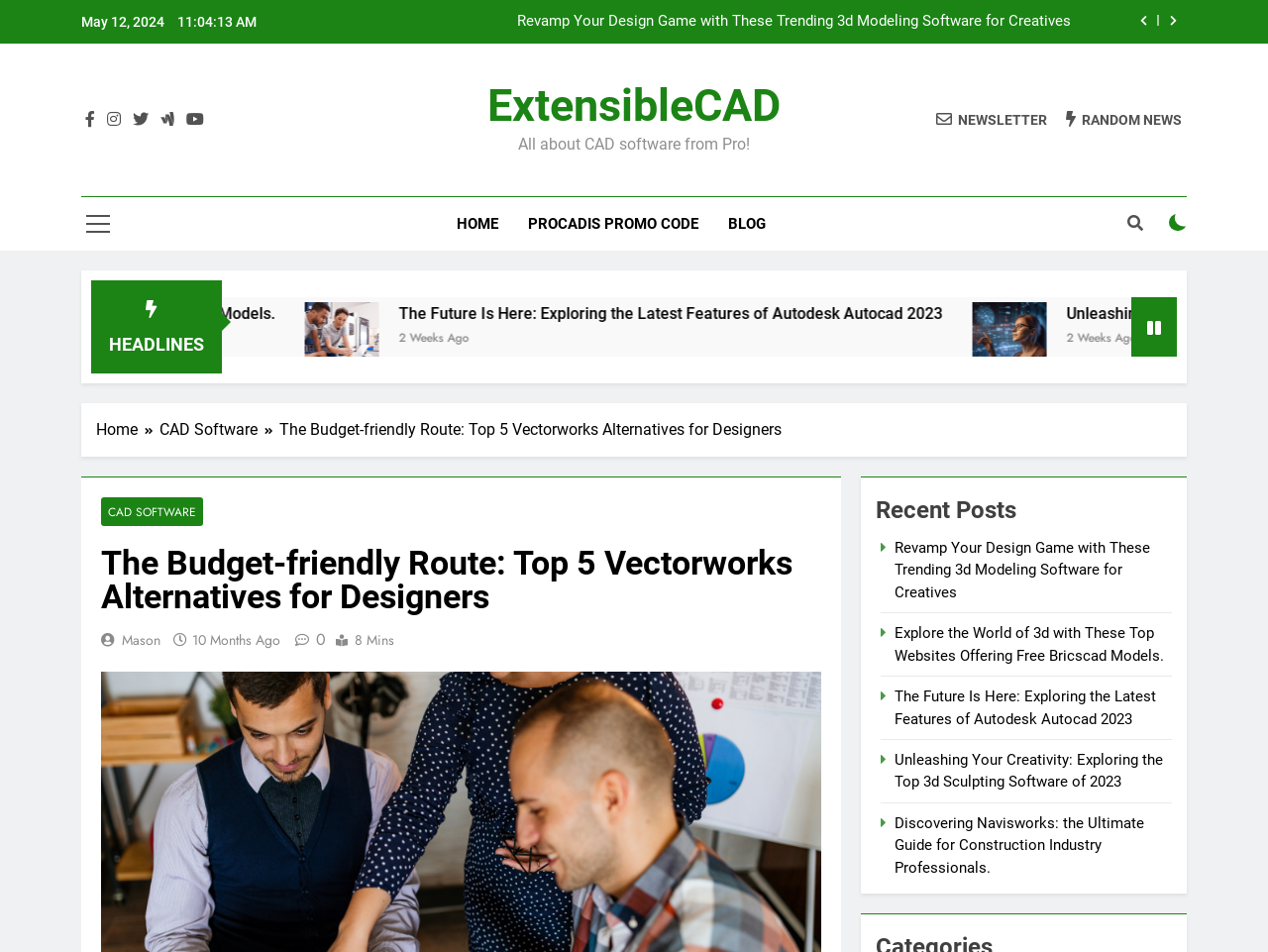Give a detailed account of the webpage's layout and content.

This webpage is about CAD software, specifically discussing budget-friendly alternatives to Vectorworks for designers. At the top, there is a date "May 12, 2024" and two buttons with icons. Below that, there is a list item with a link to an article about free Bricscad models. 

On the left side, there are several social media links and a newsletter subscription link. The website's logo "ExtensibleCAD" is also located on the left, along with a tagline "All about CAD software from Pro!". 

The main content area has several sections. The first section has a heading "HEADLINES" and features two articles with images, one about 3D sculpting software and the other about Navisworks for construction professionals. Each article has a link to read more and a timestamp indicating when it was posted.

Below that, there is a section with a heading "The Budget-friendly Route: Top 5 Vectorworks Alternatives for Designers". This section has a brief introduction and lists several alternatives, including Mason, with a link to read more about each one. There is also a timestamp indicating when the article was posted.

On the right side, there is a section with a heading "Recent Posts" that lists several articles, including ones about 3D modeling software, Bricscad models, Autodesk Autocad 2023, and more. Each article has a link to read more. 

At the bottom, there is a navigation menu with breadcrumbs, showing the current page's location in the website's hierarchy.